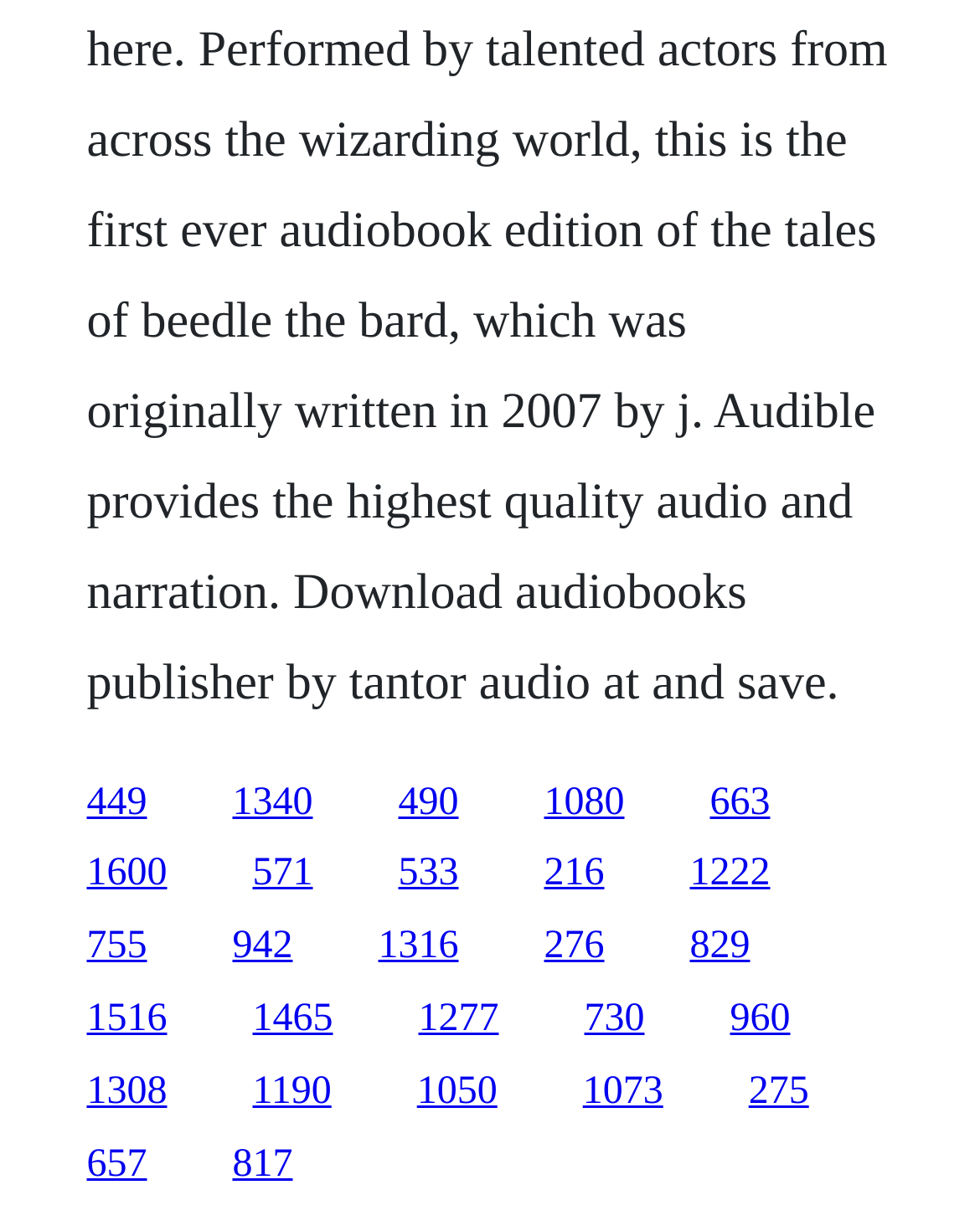Could you find the bounding box coordinates of the clickable area to complete this instruction: "go to the sixth link"?

[0.724, 0.639, 0.786, 0.674]